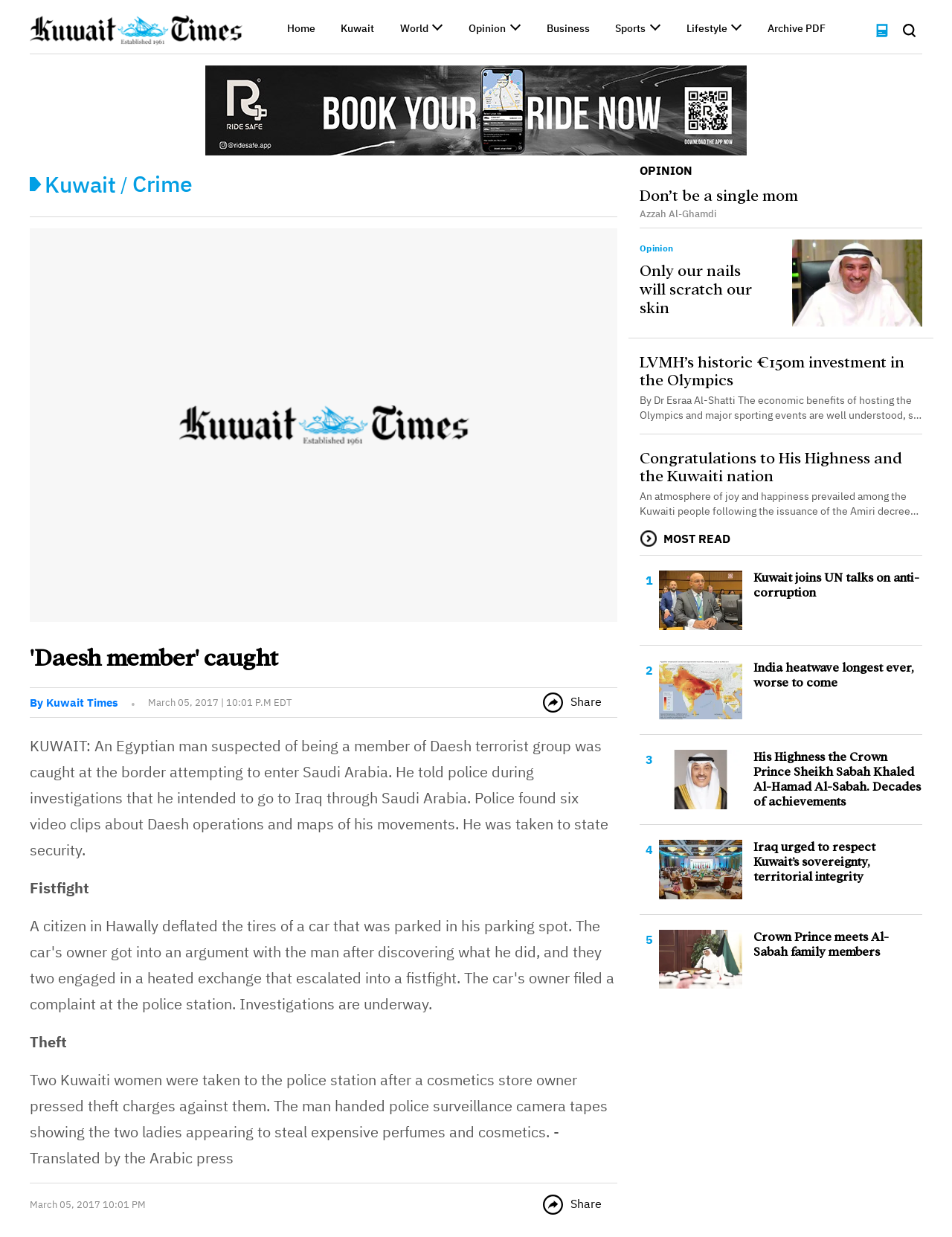What is the purpose of the Egyptian man's travel?
Refer to the image and provide a detailed answer to the question.

According to the article text, the Egyptian man told police during investigations that he intended to go to Iraq through Saudi Arabia, which implies that his travel purpose was to reach Iraq.